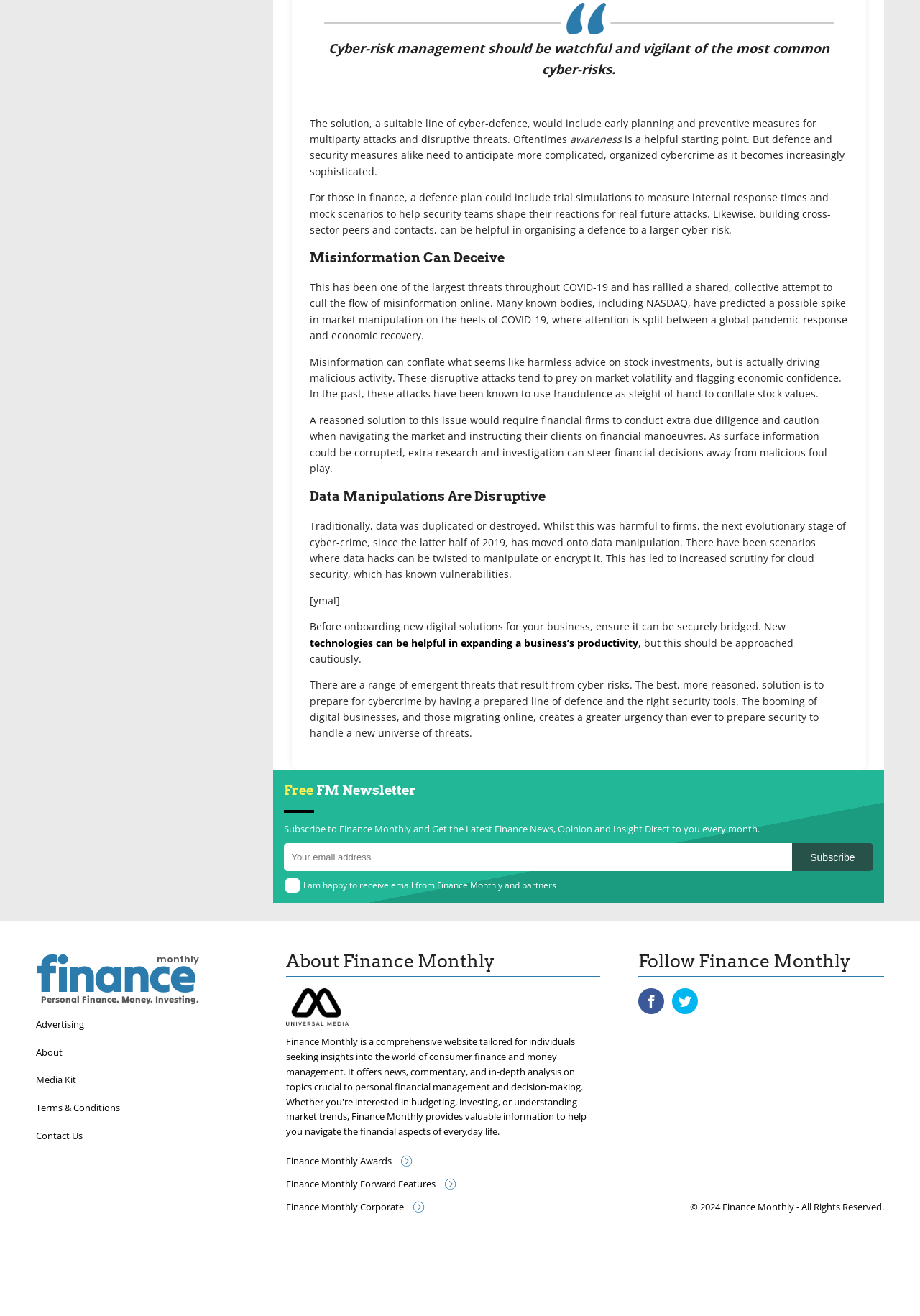Highlight the bounding box coordinates of the element that should be clicked to carry out the following instruction: "Subscribe to Finance Monthly newsletter". The coordinates must be given as four float numbers ranging from 0 to 1, i.e., [left, top, right, bottom].

[0.309, 0.641, 0.861, 0.662]